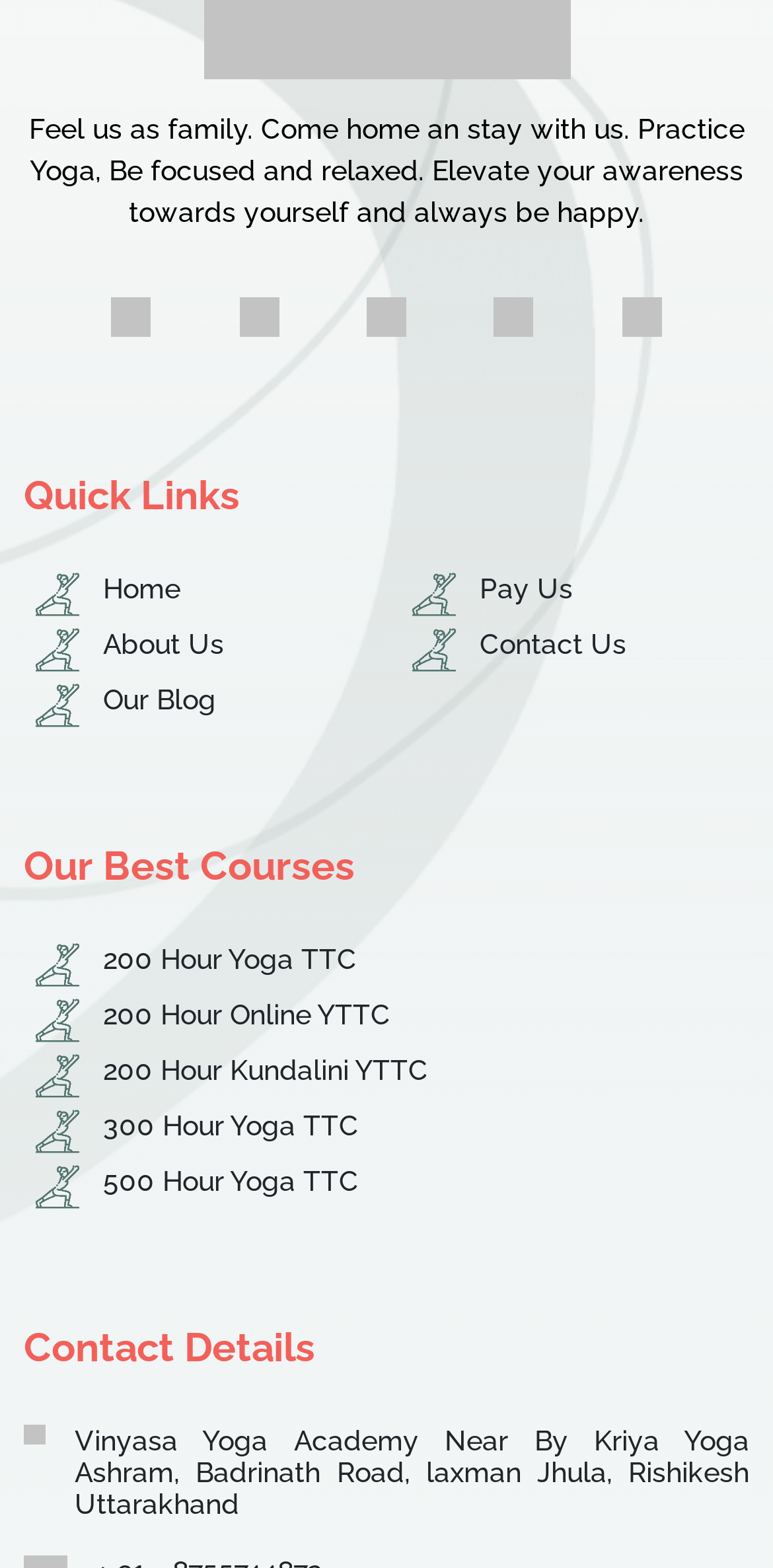How many links are there under 'Quick Links'?
Give a comprehensive and detailed explanation for the question.

There are 5 links under 'Quick Links', which are 'Home', 'About Us', 'Our Blog', 'Pay Us', and 'Contact Us'.